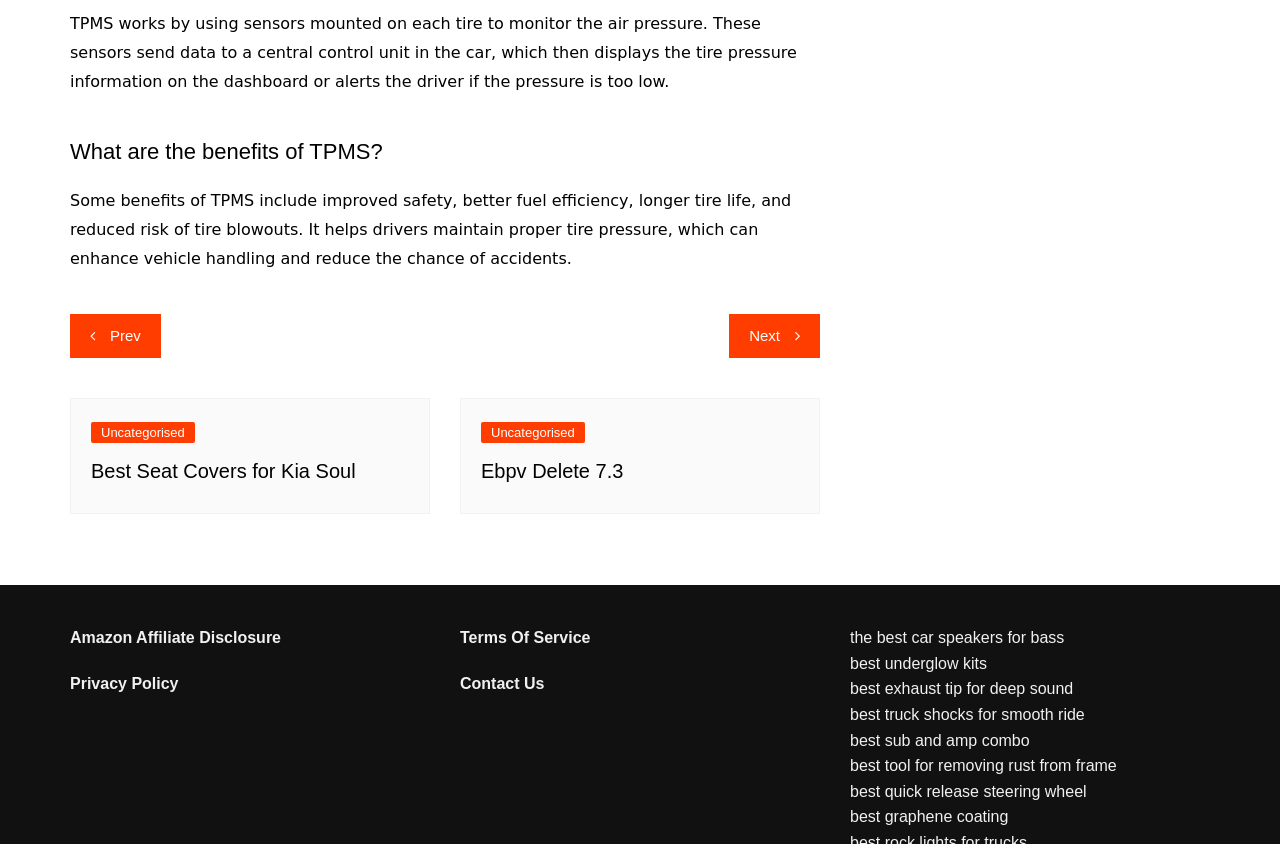Determine the bounding box coordinates for the clickable element to execute this instruction: "Visit 'Uncategorised'". Provide the coordinates as four float numbers between 0 and 1, i.e., [left, top, right, bottom].

[0.071, 0.5, 0.152, 0.525]